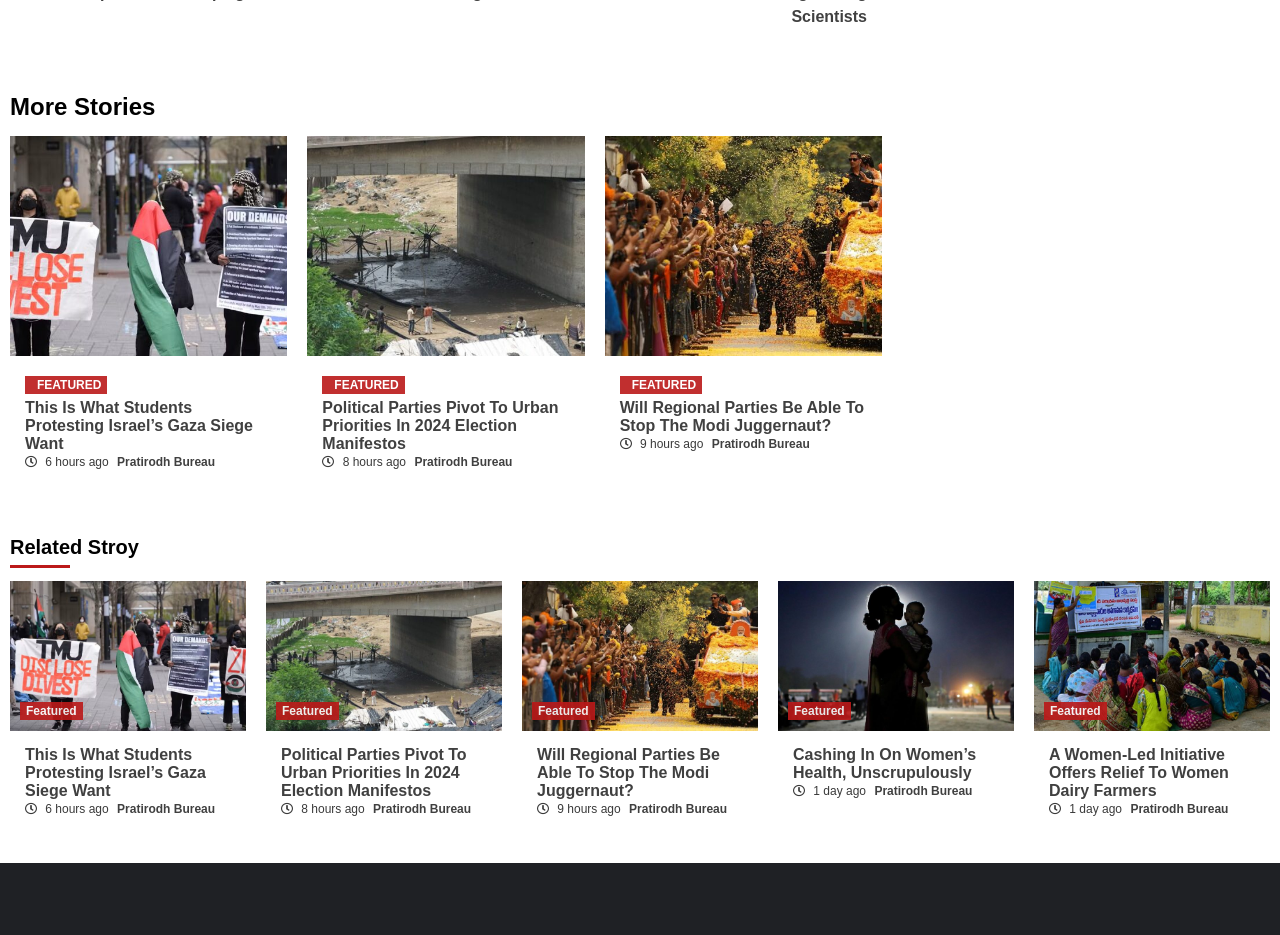Respond concisely with one word or phrase to the following query:
What is the category of the third story?

FEATURED